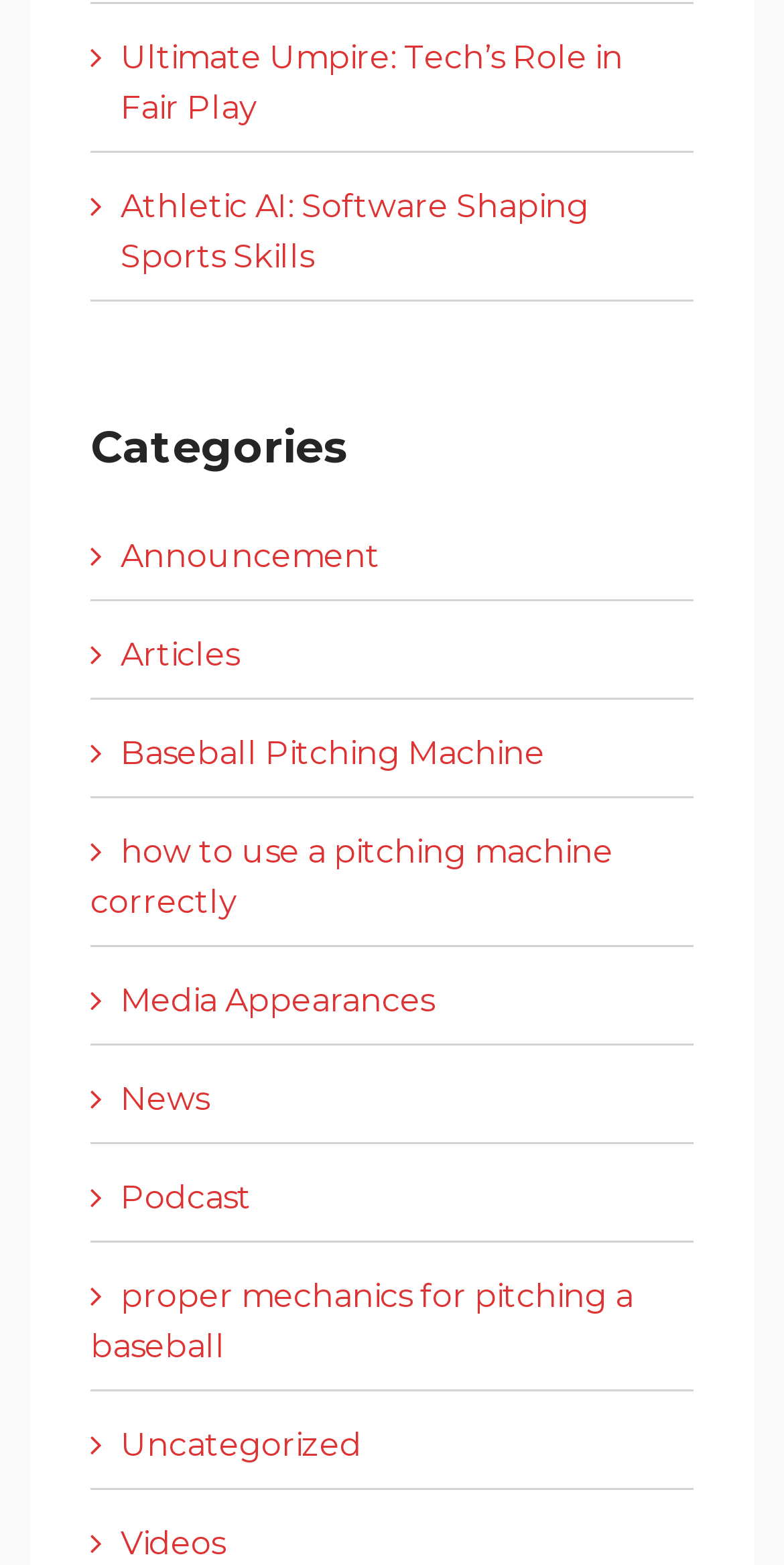Answer the following in one word or a short phrase: 
What is the last link listed?

Videos